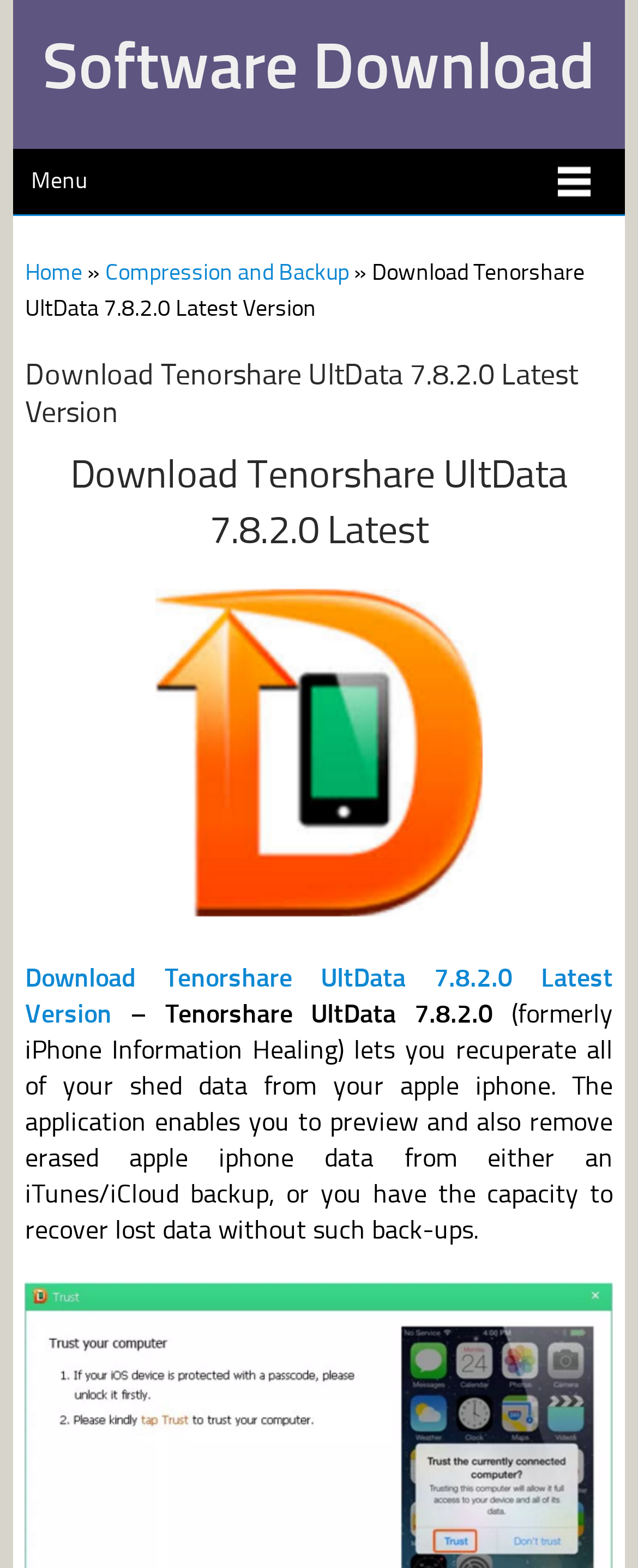Find and provide the bounding box coordinates for the UI element described here: "Menu". The coordinates should be given as four float numbers between 0 and 1: [left, top, right, bottom].

[0.02, 0.095, 0.98, 0.136]